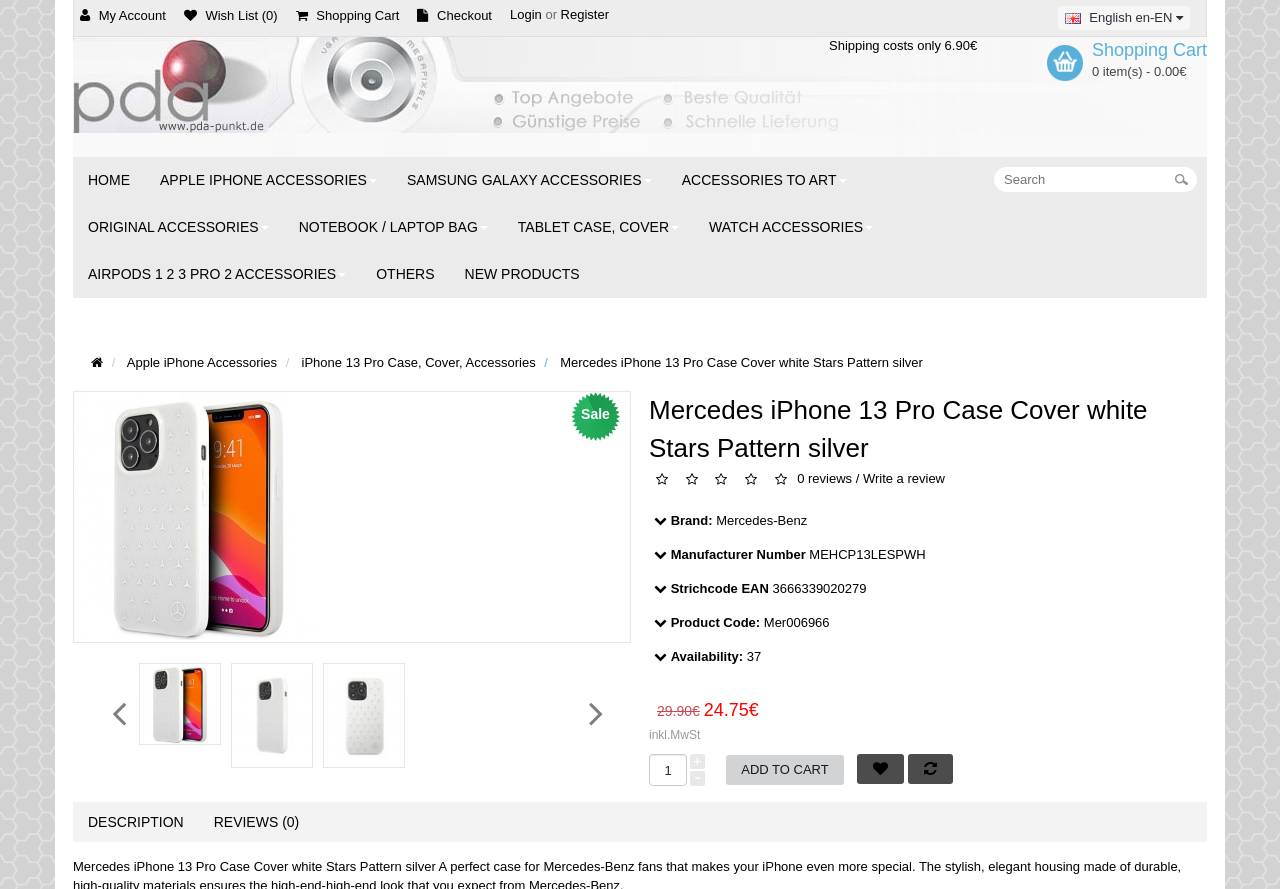Find the bounding box coordinates for the area that must be clicked to perform this action: "Add product to cart".

[0.567, 0.85, 0.659, 0.884]